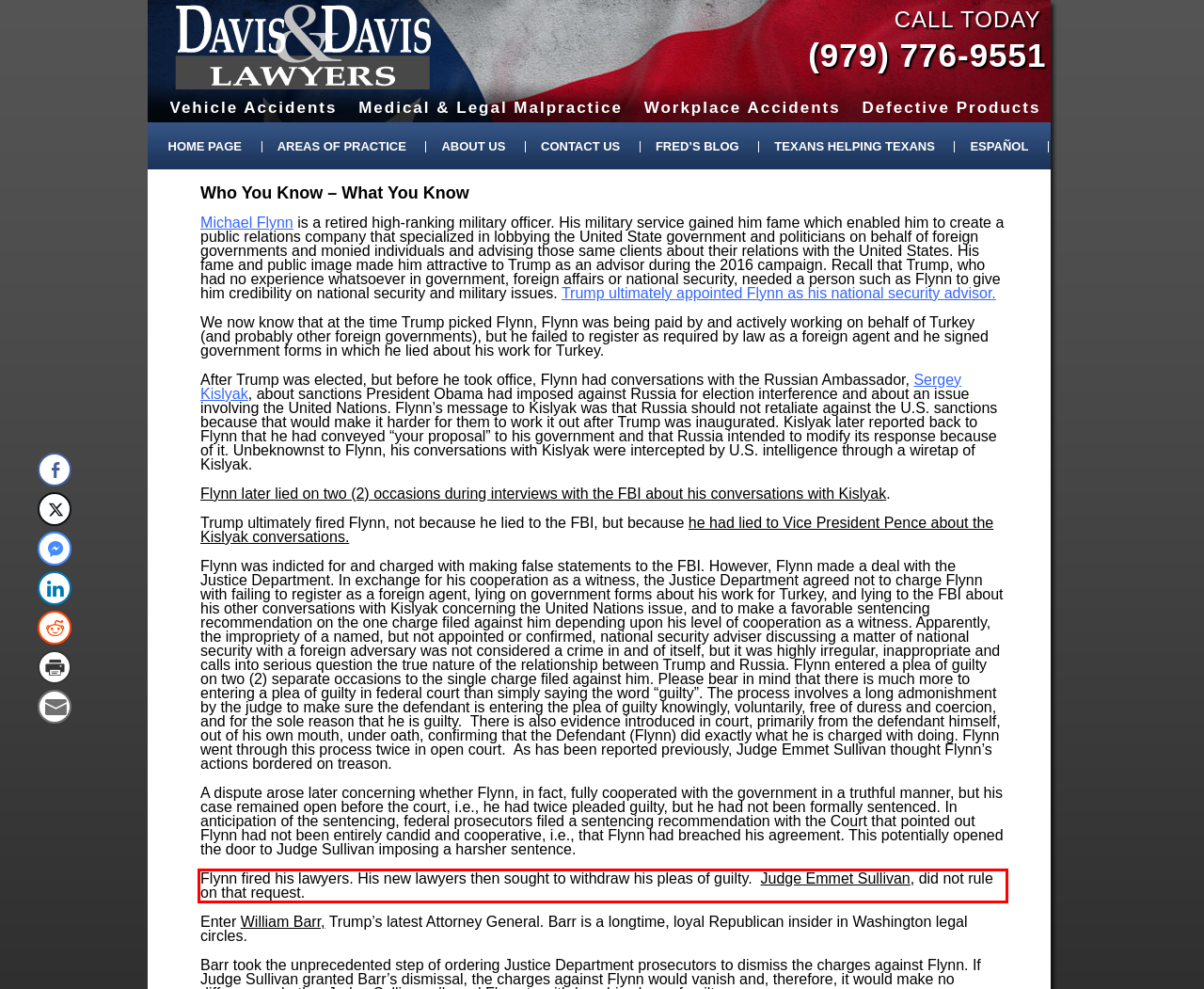You have a screenshot of a webpage with a red bounding box. Use OCR to generate the text contained within this red rectangle.

Flynn fired his lawyers. His new lawyers then sought to withdraw his pleas of guilty. Judge Emmet Sullivan, did not rule on that request.